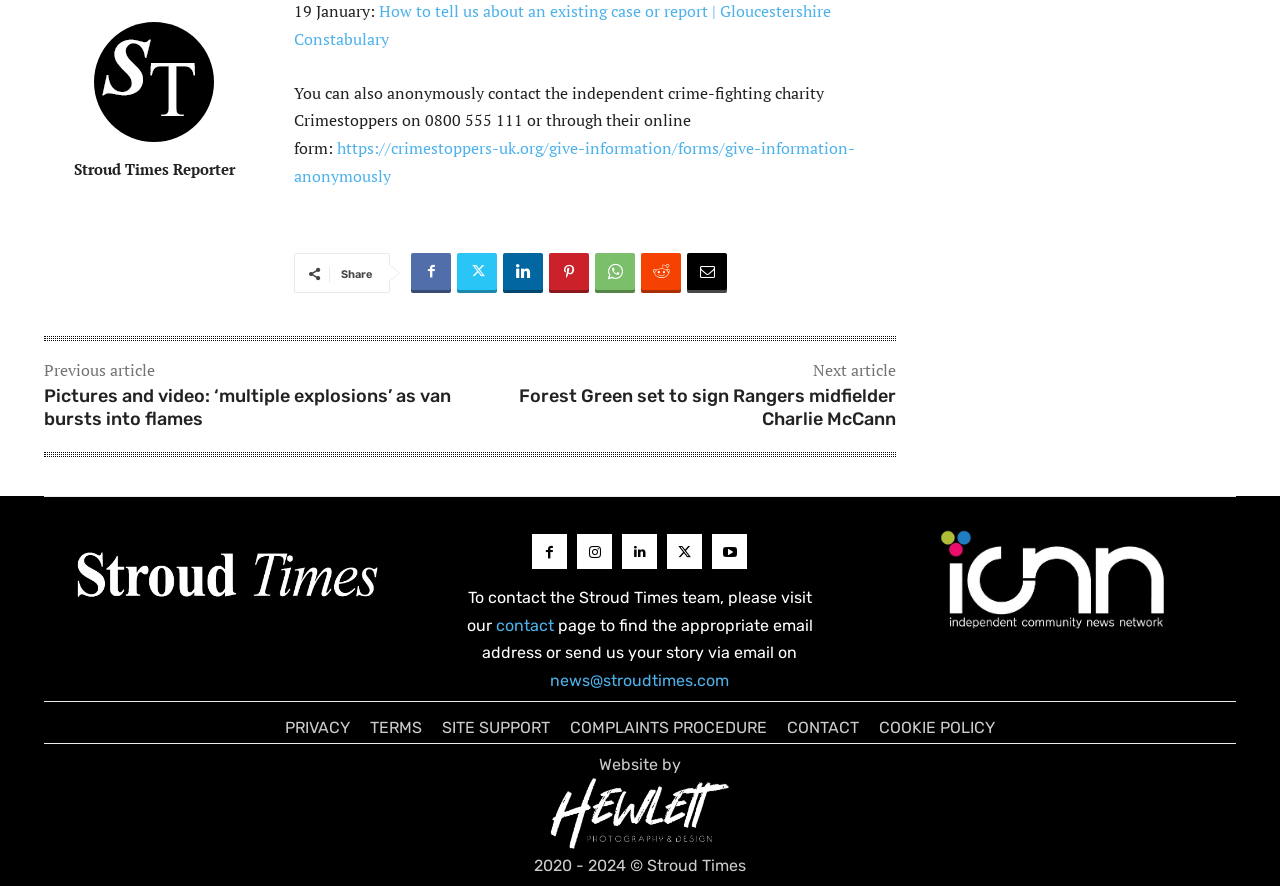Using the description "title="Hewlett Photography & Design"", predict the bounding box of the relevant HTML element.

[0.034, 0.875, 0.966, 0.959]